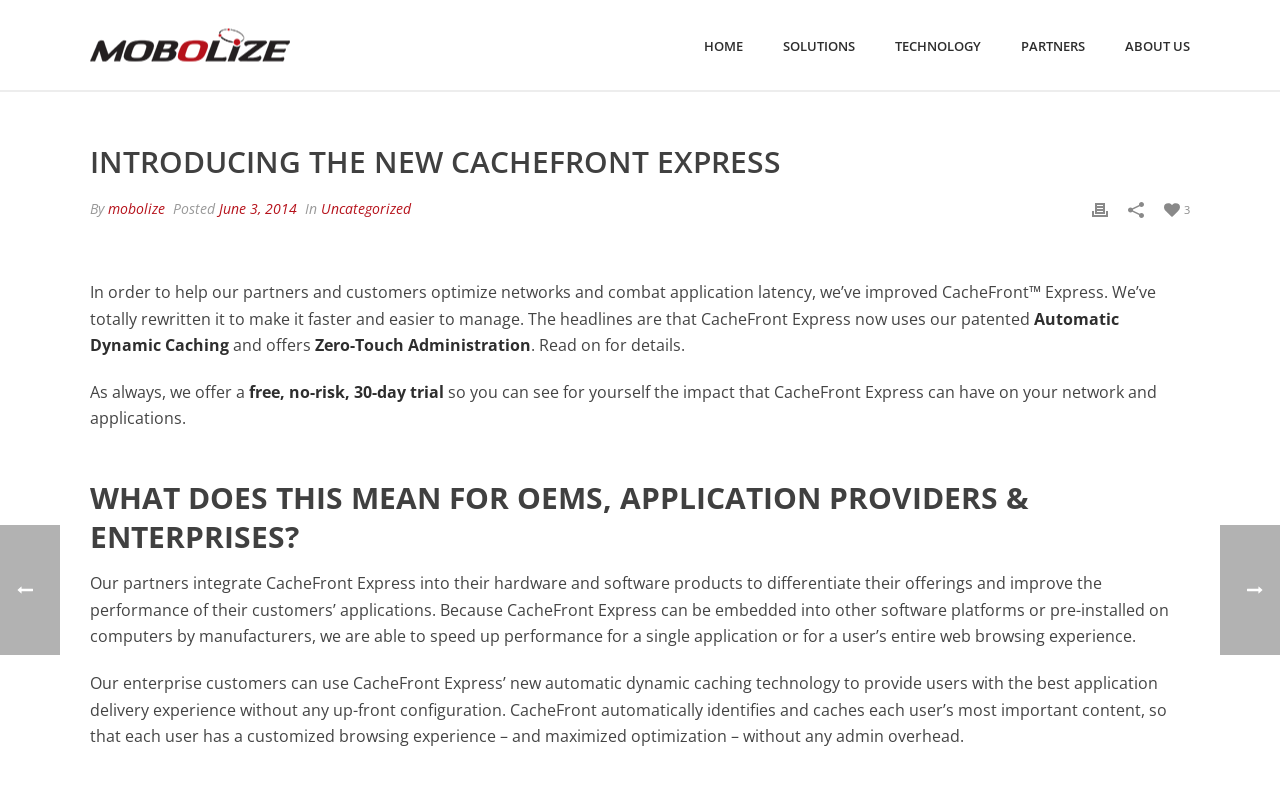Illustrate the webpage thoroughly, mentioning all important details.

The webpage is about the introduction of the new CacheFront Express, a product designed to help partners and customers optimize networks and combat application latency. At the top of the page, there is a navigation menu with five links: "HOME", "SOLUTIONS", "TECHNOLOGY", "PARTNERS", and "ABOUT US". 

Below the navigation menu, there is a heading that reads "INTRODUCING THE NEW CACHEFRONT EXPRESS" in a prominent font size. The text "By mobolize" is written next to it, followed by a timestamp "June 3, 2014" and a category label "Uncategorized". 

On the right side of the page, there are three small icons: a number "3" with a small image, a print icon, and another small image. 

The main content of the page is divided into three sections. The first section explains the improvements made to CacheFront Express, including the use of patented Automatic Dynamic Caching and Zero-Touch Administration. The second section is a call to action, offering a free 30-day trial to experience the benefits of CacheFront Express. 

The third section, headed by "WHAT DOES THIS MEAN FOR OEMS, APPLICATION PROVIDERS & ENTERPRISES?", explains the benefits of CacheFront Express for partners and customers, including improved application delivery experience and maximized optimization without administrative overhead. 

Throughout the page, there are several small images and icons, including a small image at the bottom left and right corners of the page.